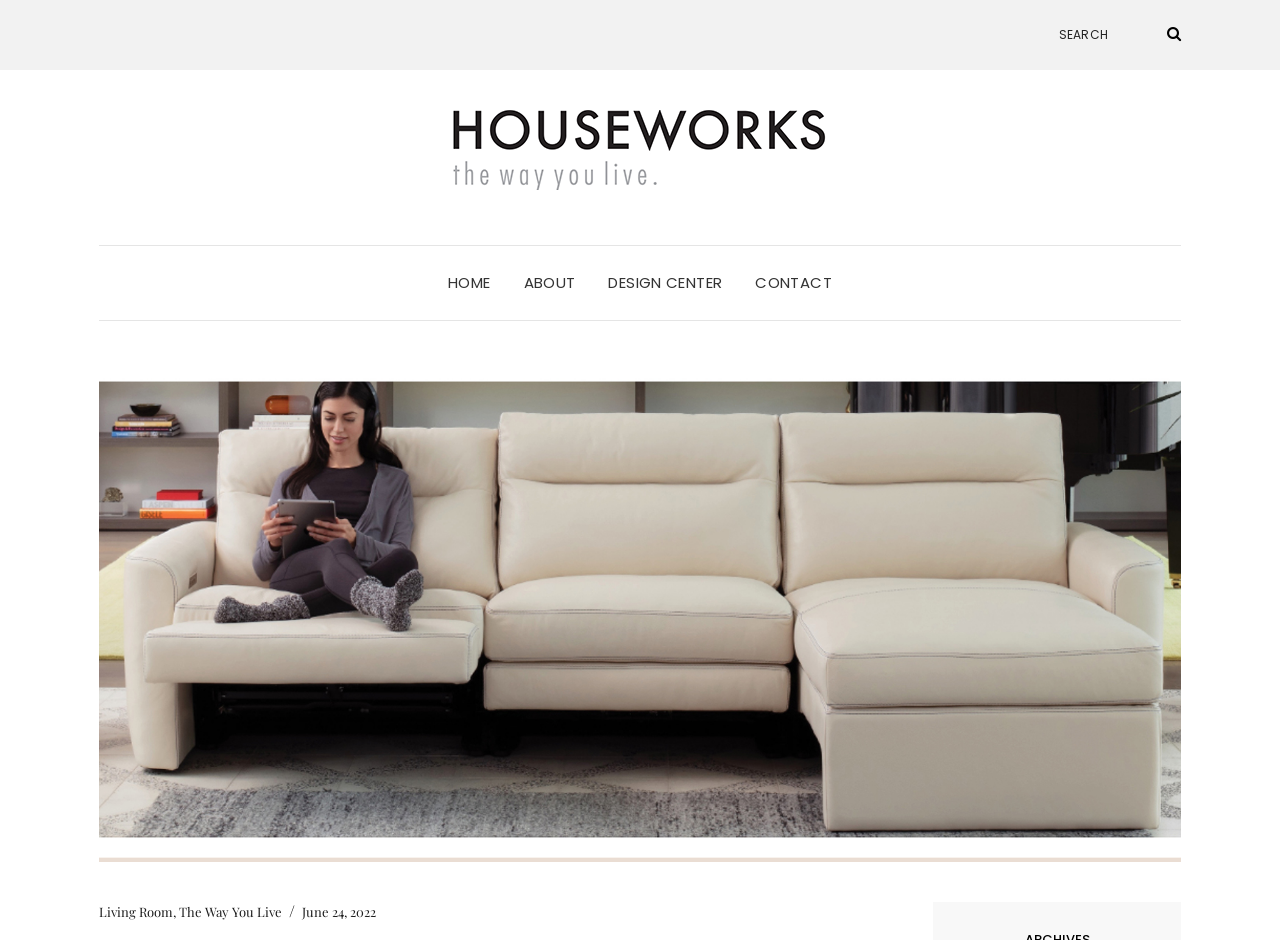How many categories are listed in the footer?
We need a detailed and meticulous answer to the question.

I looked at the footer section and found two categories listed, which are 'Living Room' and 'The Way You Live', so there are 2 categories listed in the footer.